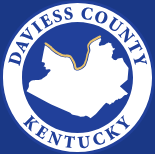Paint a vivid picture with your description of the image.

The image features the official seal of Daviess County, Kentucky, prominently displayed within a circular design. The seal is set against a deep blue background, conveying a sense of identity and heritage. Within the circle, an outline map of Daviess County is depicted in white, symbolizing the region. The text "DAVIES COUNTY" is elegantly placed at the top of the circle, while "KENTUCKY" appears at the bottom, completing the emblematic design. This seal represents local governance and the pride of the Daviess County community.